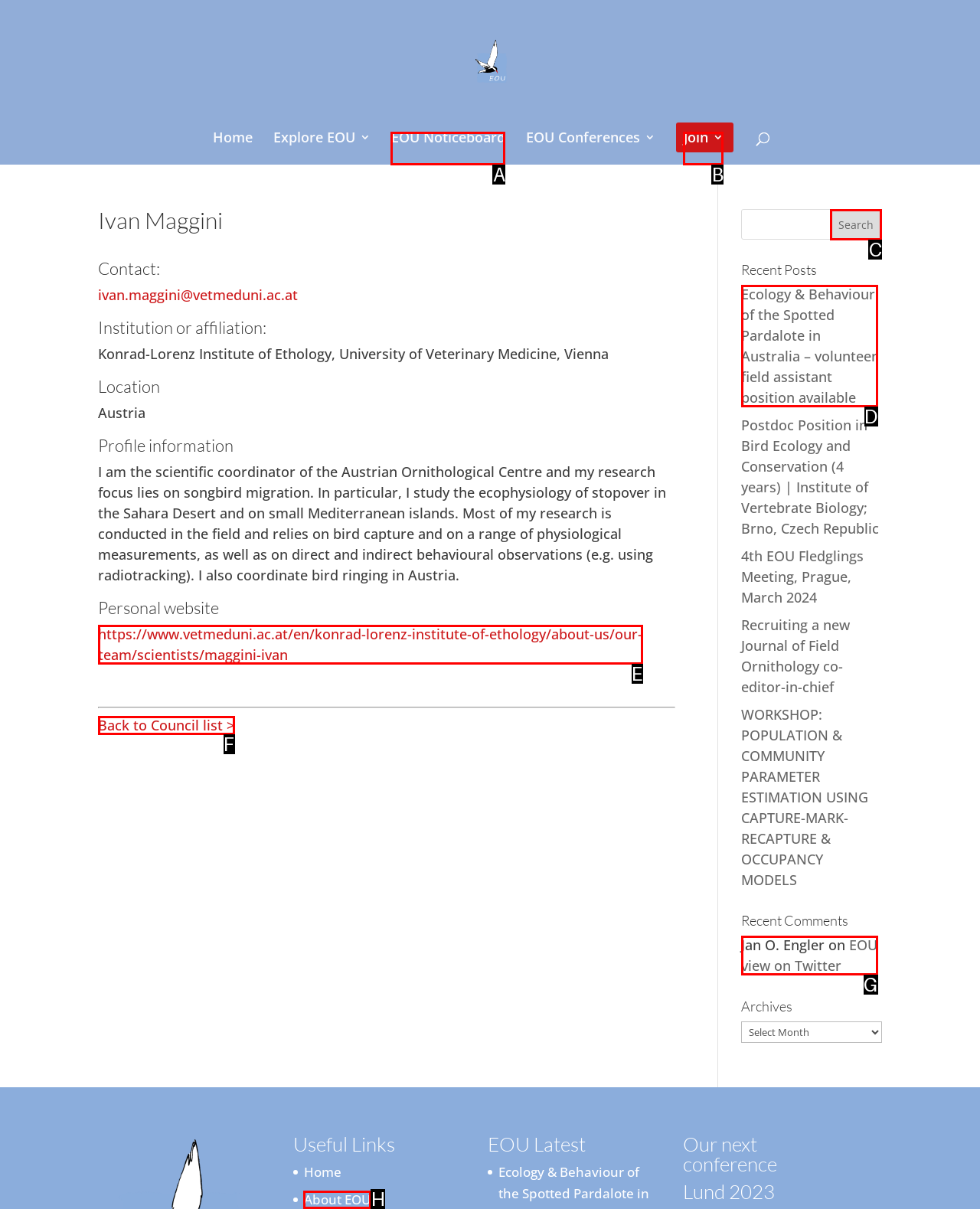Identify the option that best fits this description: Rumours from the Pit
Answer with the appropriate letter directly.

None